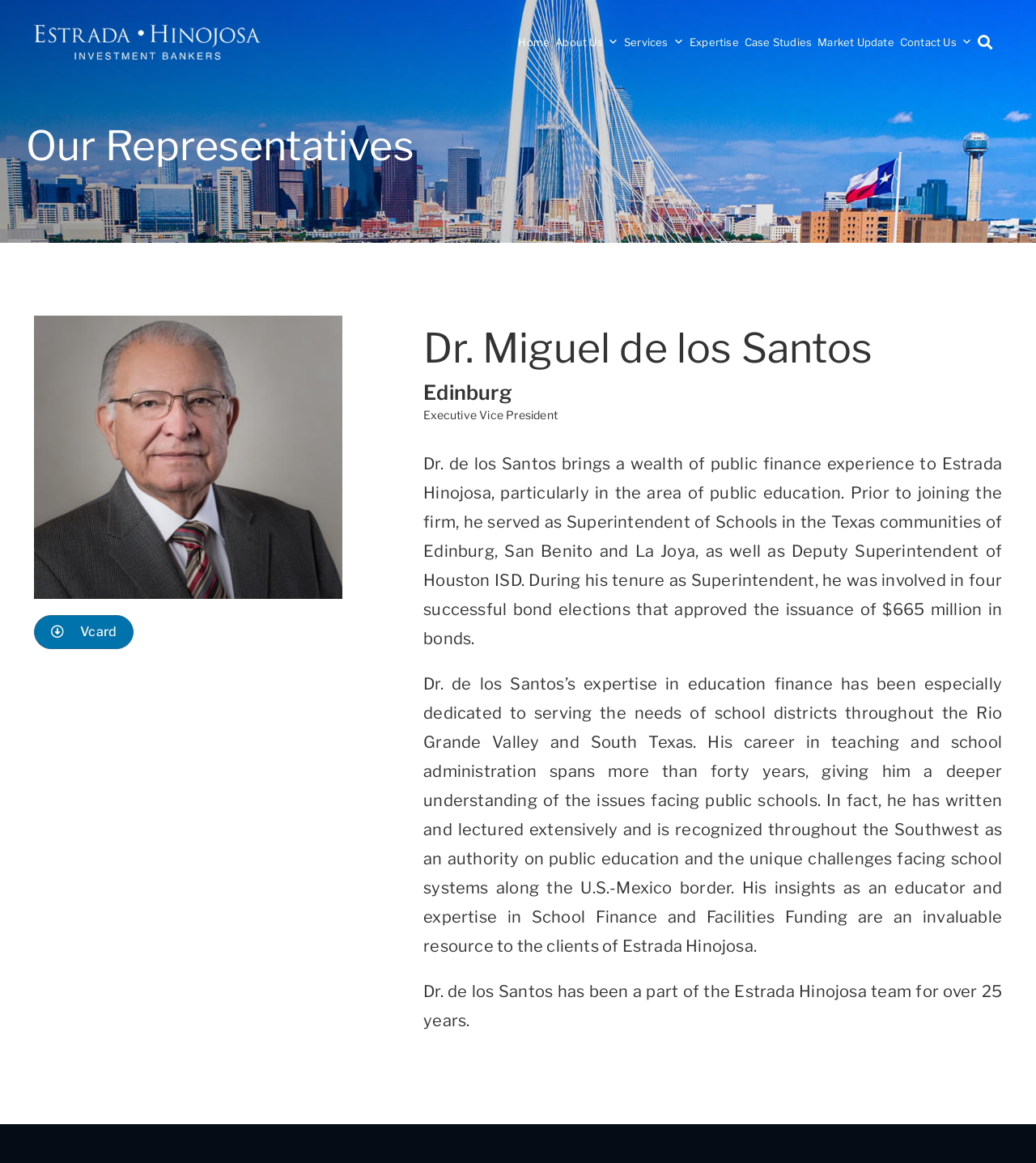Please examine the image and provide a detailed answer to the question: How many bond elections did Dr. de los Santos involve in?

According to the webpage, during his tenure as Superintendent, Dr. de los Santos was involved in four successful bond elections that approved the issuance of $665 million in bonds.